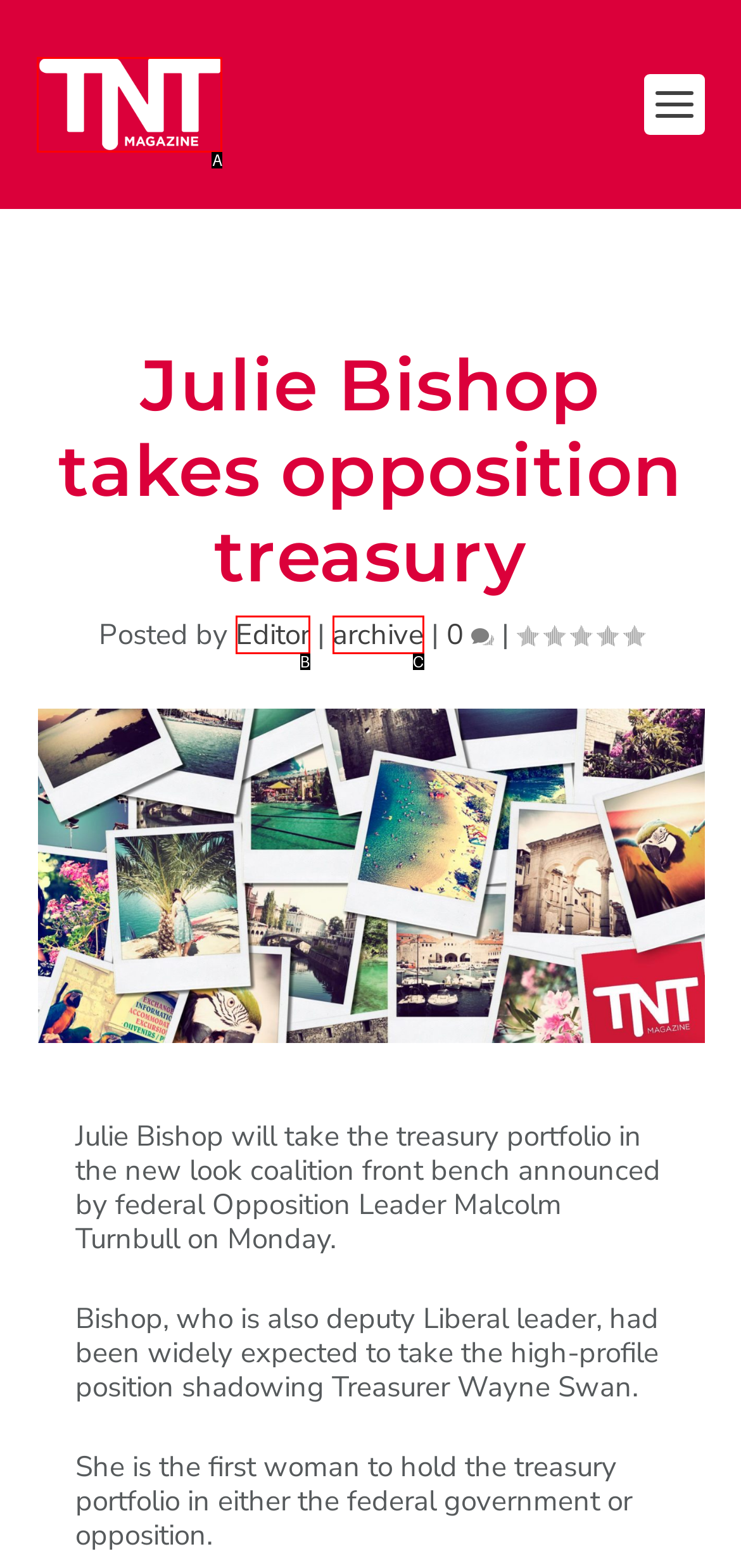Identify the HTML element that corresponds to the description: Environmental Impact Provide the letter of the correct option directly.

None